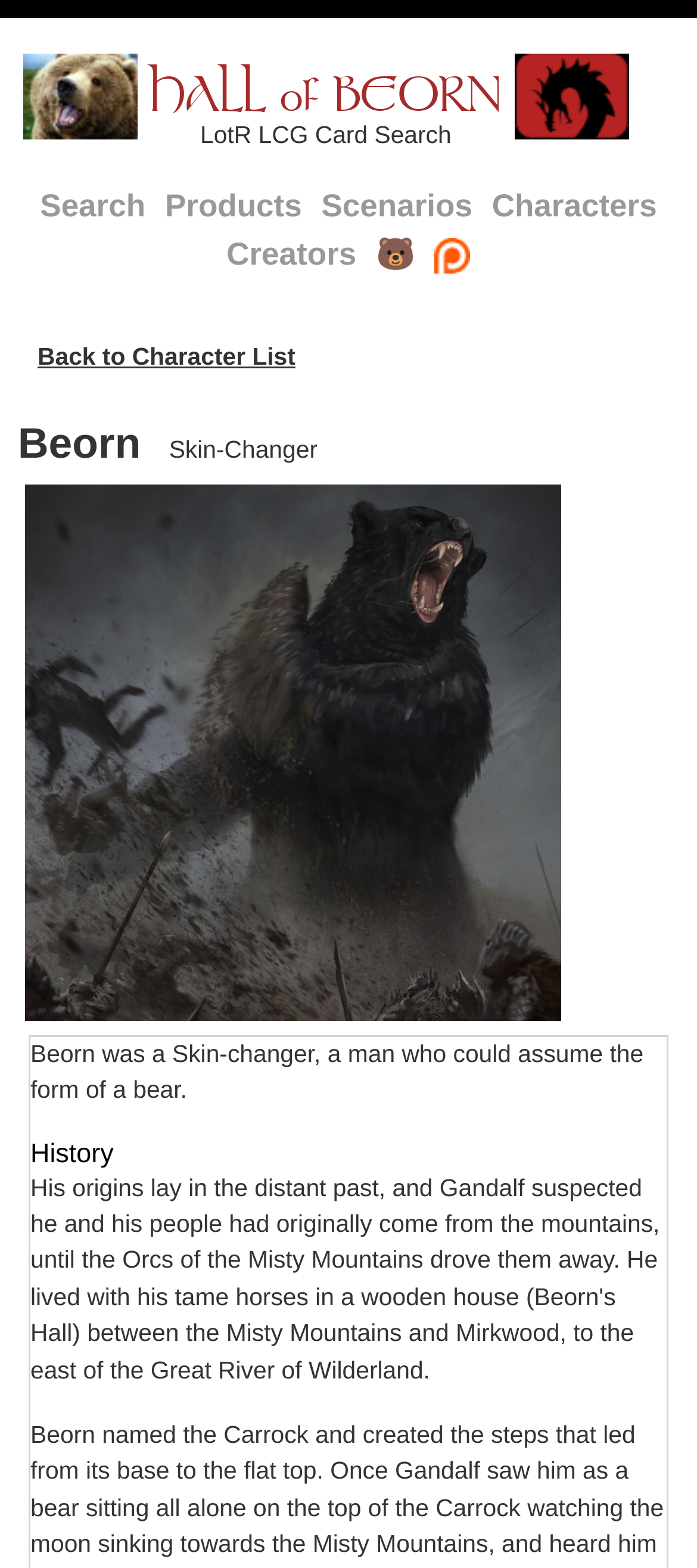Identify the bounding box coordinates for the UI element mentioned here: "title="Patreon Page"". Provide the coordinates as four float values between 0 and 1, i.e., [left, top, right, bottom].

[0.616, 0.15, 0.683, 0.173]